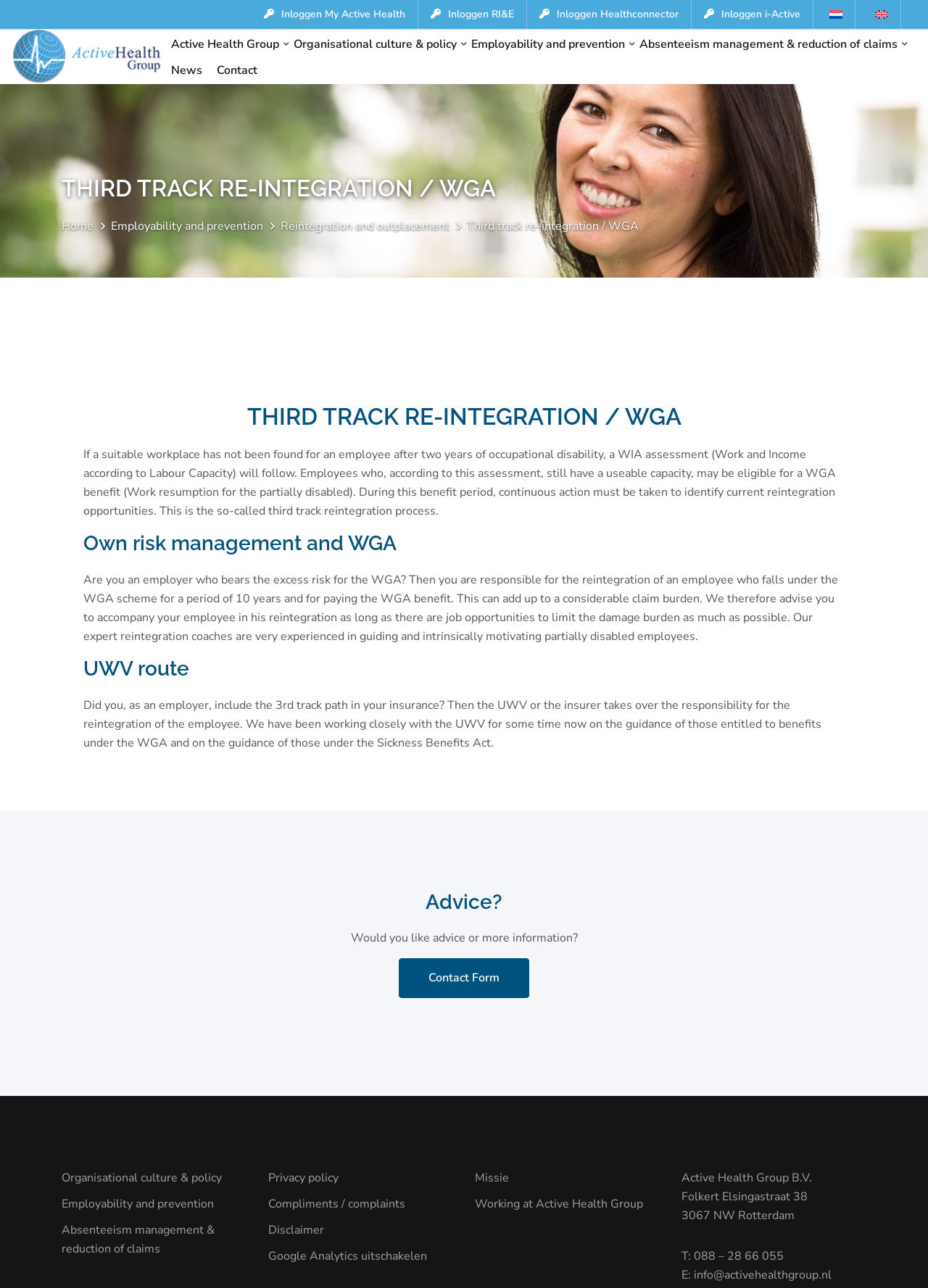Locate the primary heading on the webpage and return its text.

THIRD TRACK RE-INTEGRATION / WGA